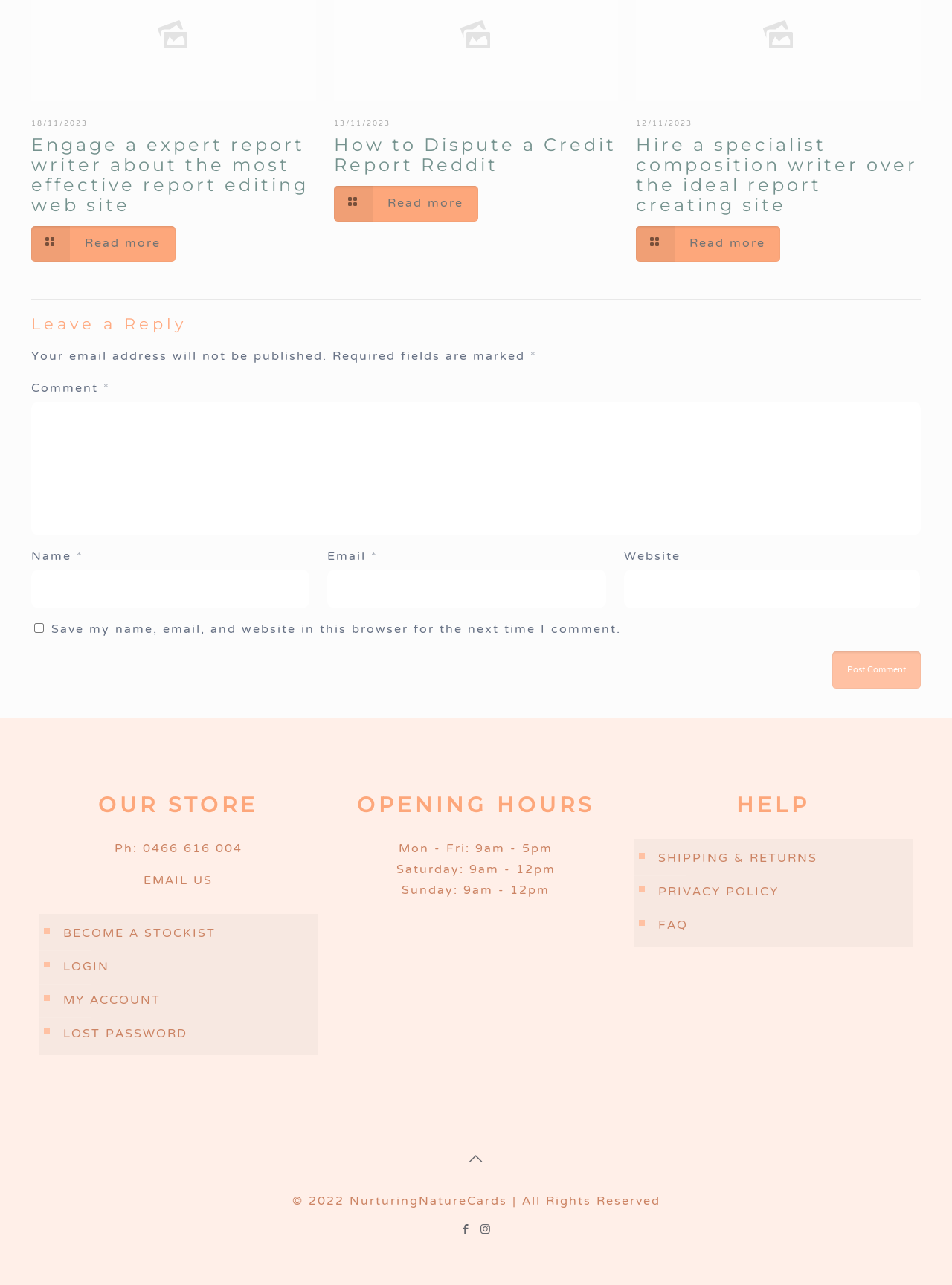Identify the bounding box of the UI element that matches this description: "More info".

None